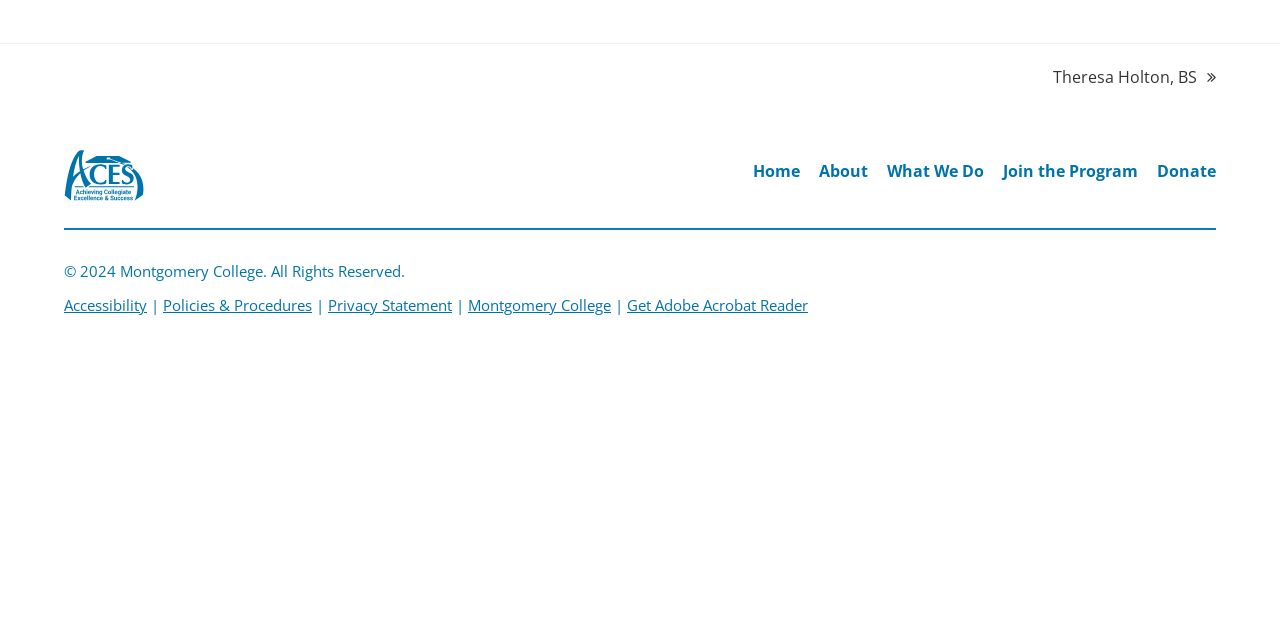Find the bounding box coordinates for the UI element that matches this description: "Get Adobe Acrobat Reader".

[0.49, 0.46, 0.631, 0.492]